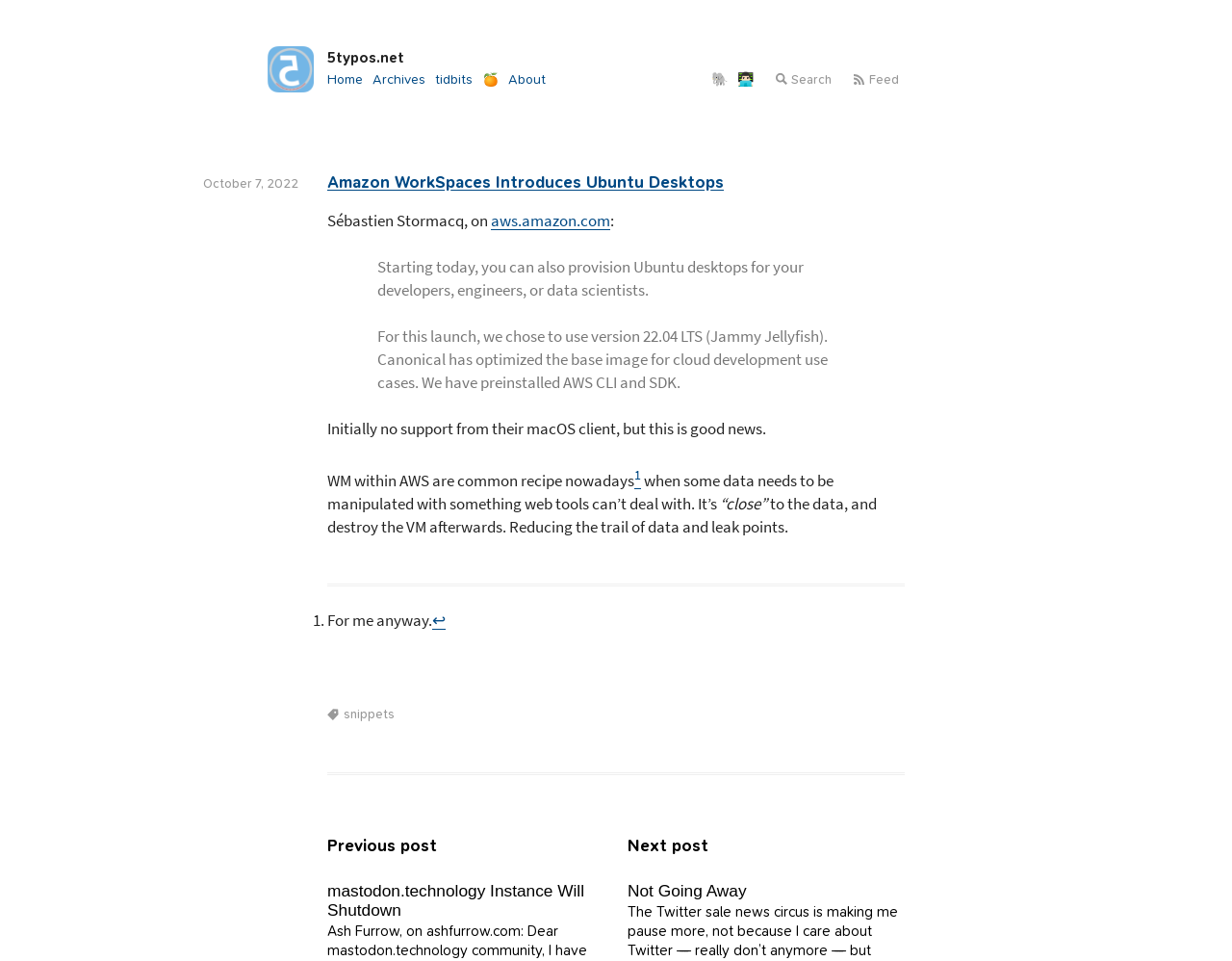Respond to the question below with a single word or phrase: What is the author's name?

Sébastien Stormacq